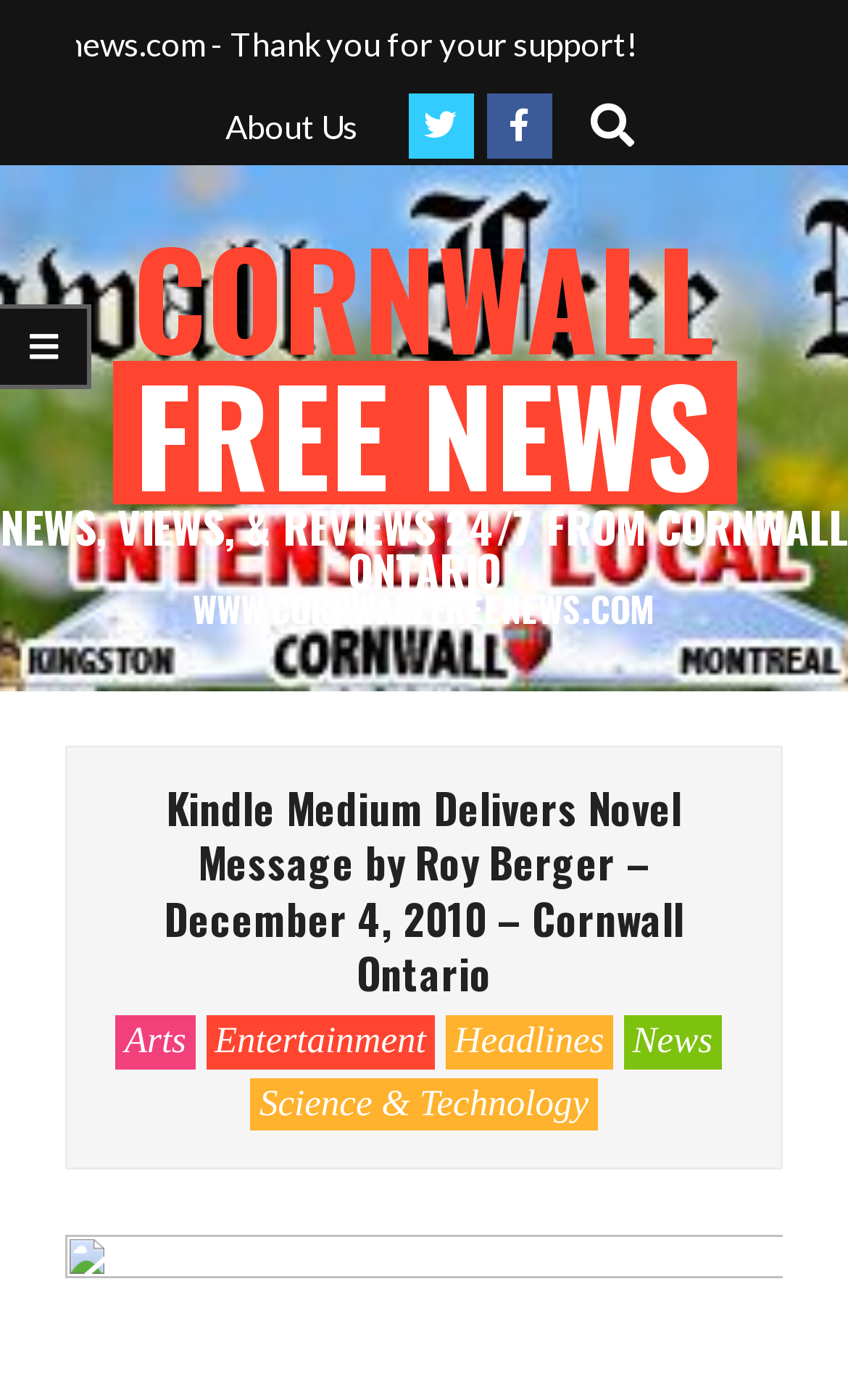Given the description: "About Us", determine the bounding box coordinates of the UI element. The coordinates should be formatted as four float numbers between 0 and 1, [left, top, right, bottom].

[0.265, 0.075, 0.422, 0.103]